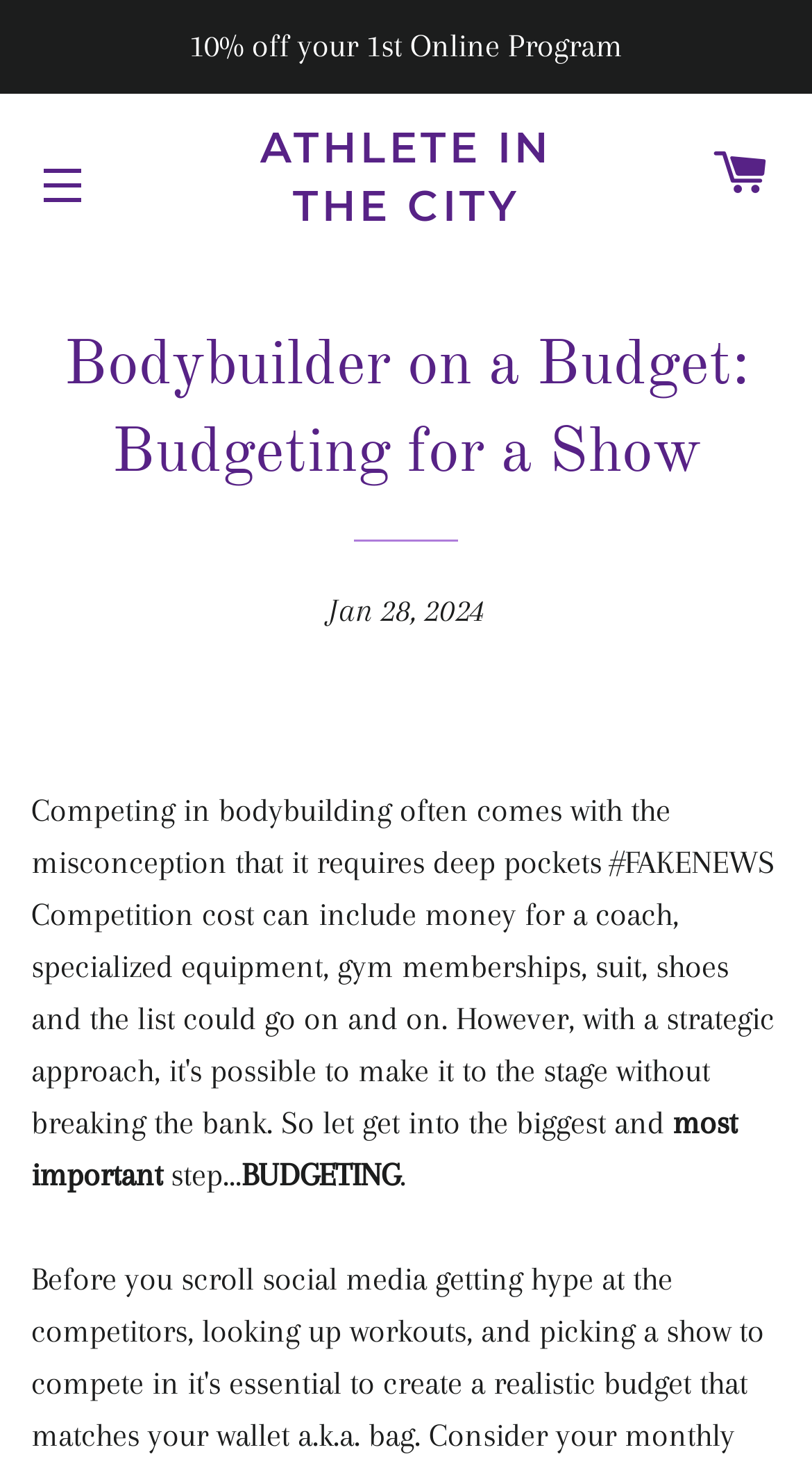Answer this question in one word or a short phrase: What is the name of the website?

Athlete in the City